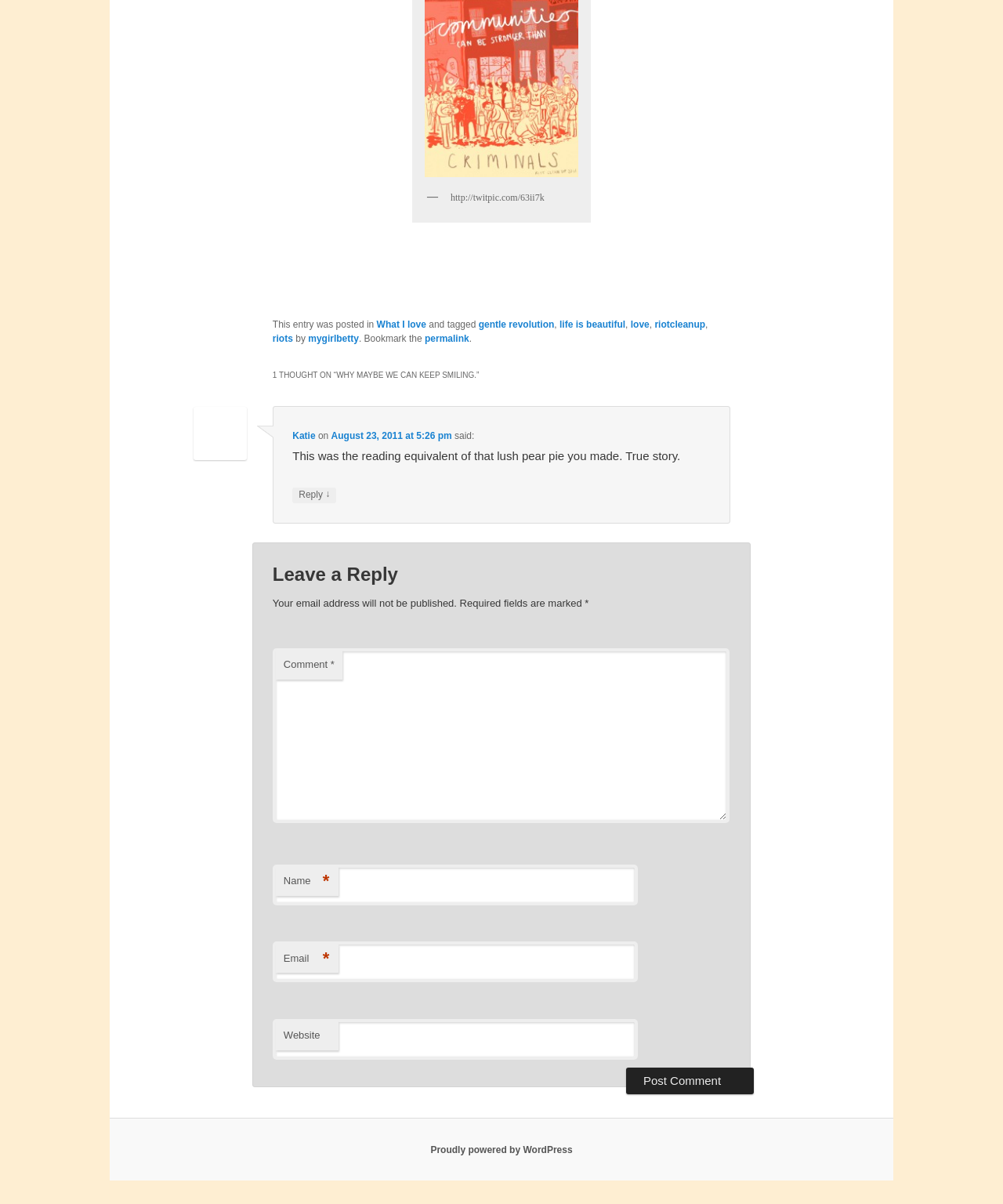What is the topic of the blog post?
Use the information from the screenshot to give a comprehensive response to the question.

The topic of the blog post can be inferred from the heading '1 THOUGHT ON “WHY MAYBE WE CAN KEEP SMILING.”' which suggests that the post is about smiling or keeping a positive attitude.